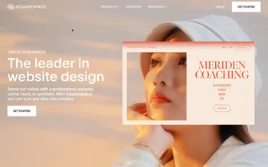Provide a brief response in the form of a single word or phrase:
Where is the workshop located?

London, United Kingdom